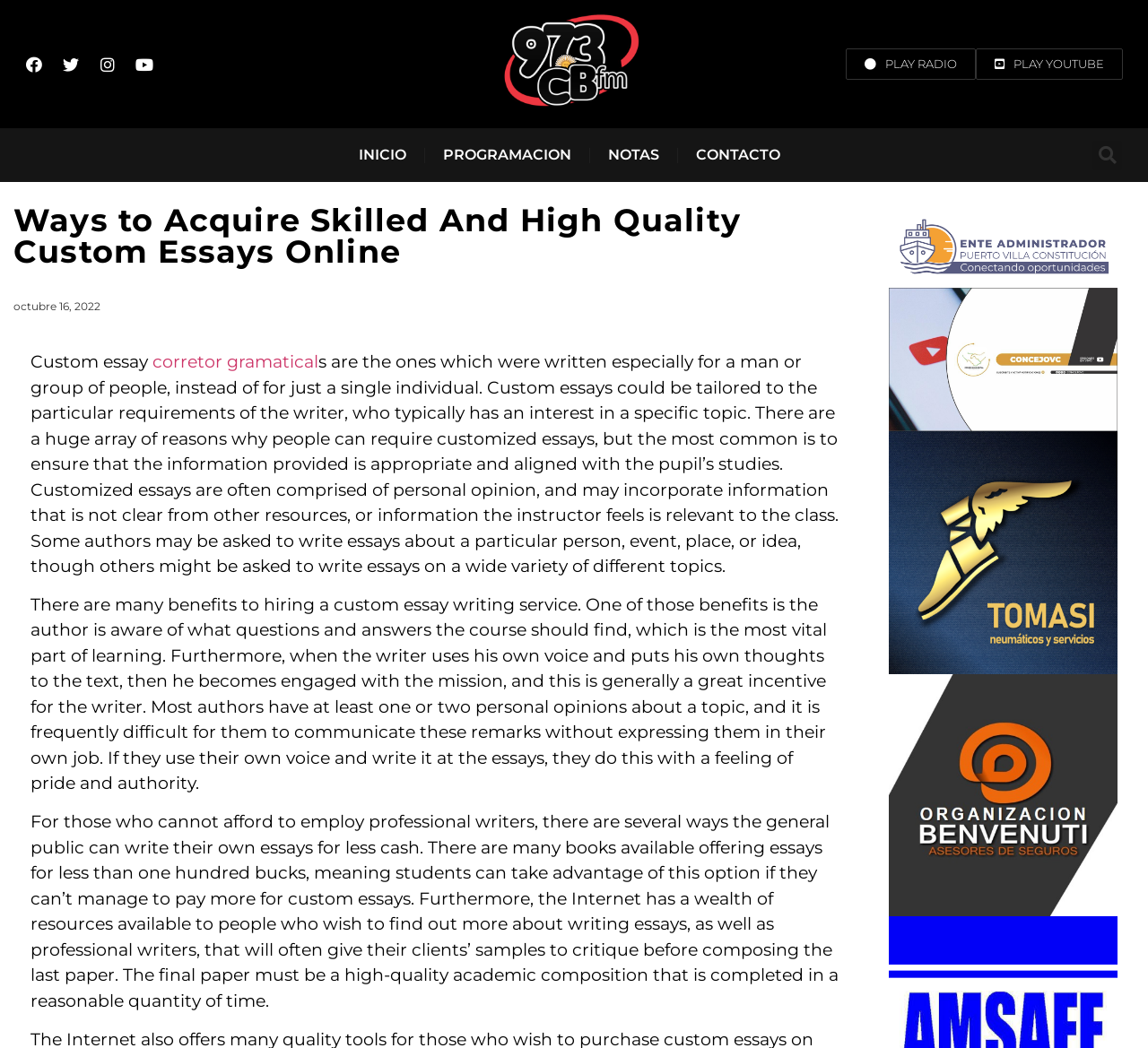Locate the bounding box coordinates of the clickable region to complete the following instruction: "Click the PLAY RADIO button."

[0.736, 0.046, 0.85, 0.076]